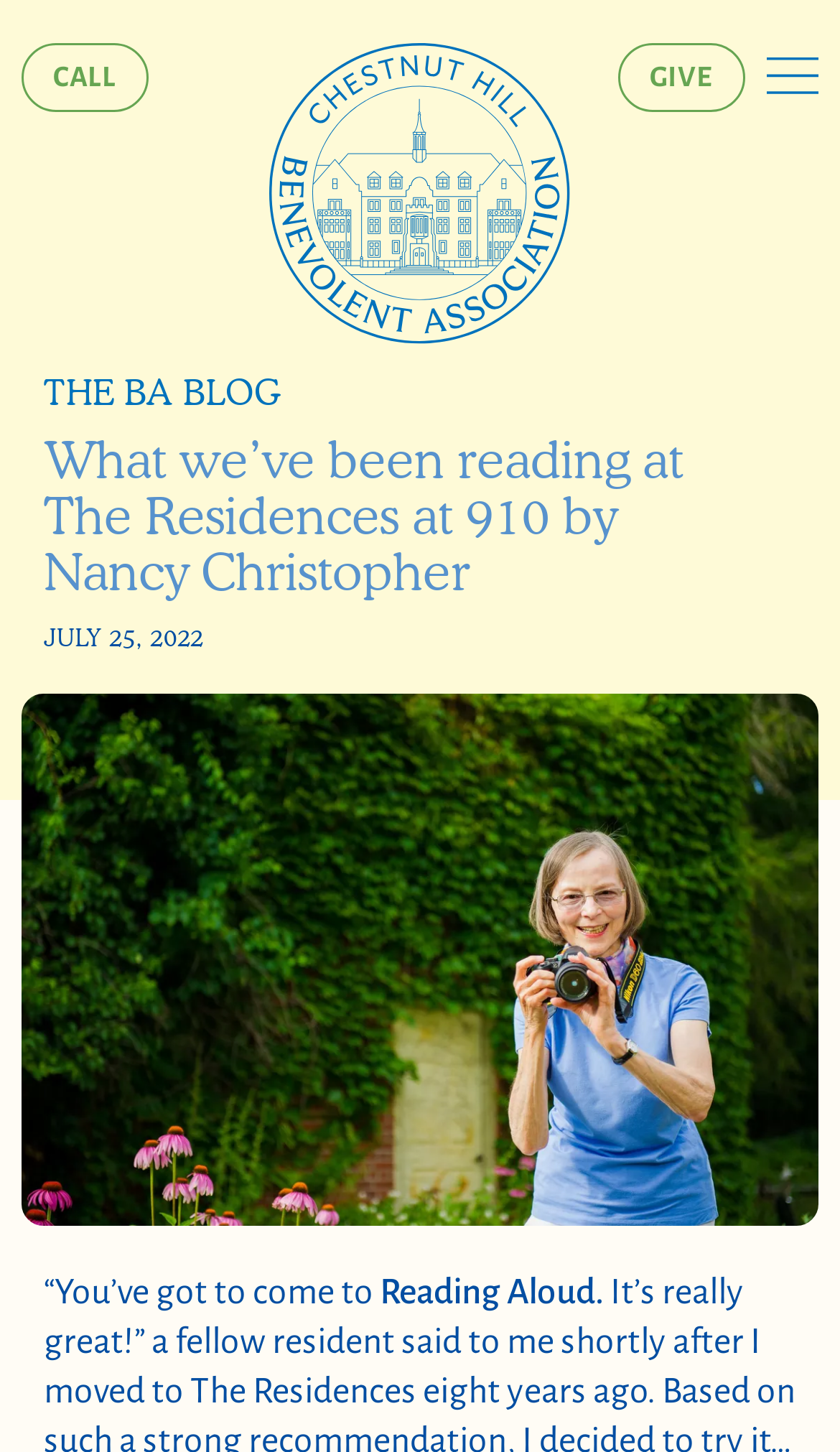What is the quote mentioned in the blog post?
Using the image as a reference, answer the question in detail.

I found the quote by looking at the static text elements located at [0.052, 0.877, 0.452, 0.903] and [0.452, 0.877, 0.718, 0.903] which contain the text '“You’ve got to come to' and 'Reading Aloud.' respectively. The quote is “You’ve got to come to Reading Aloud.”